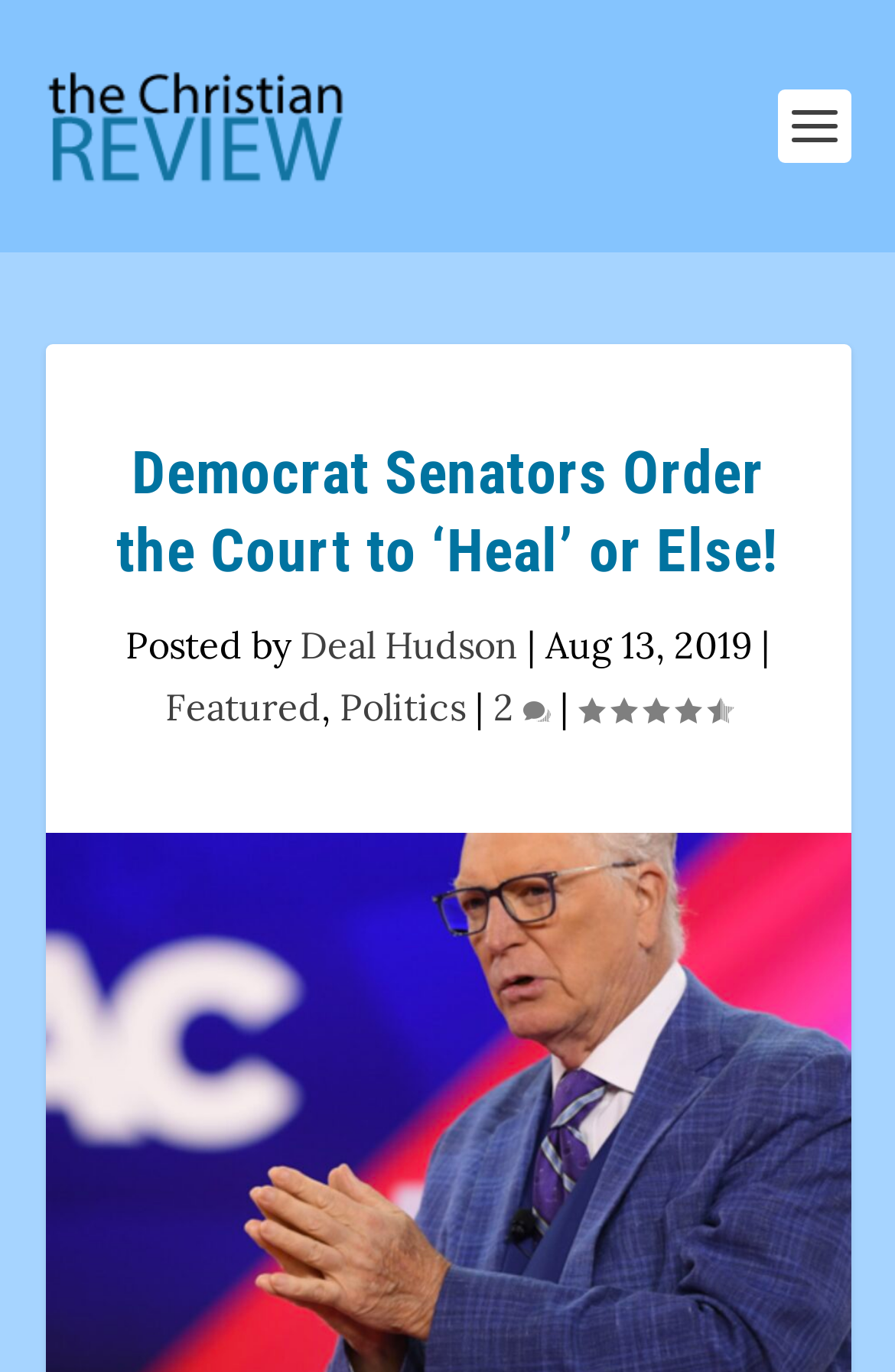Refer to the image and provide a thorough answer to this question:
Who is the author of this article?

I found the author's name by looking at the text 'Posted by' followed by a link with the text 'Deal Hudson', which suggests that Deal Hudson is the author of the article.